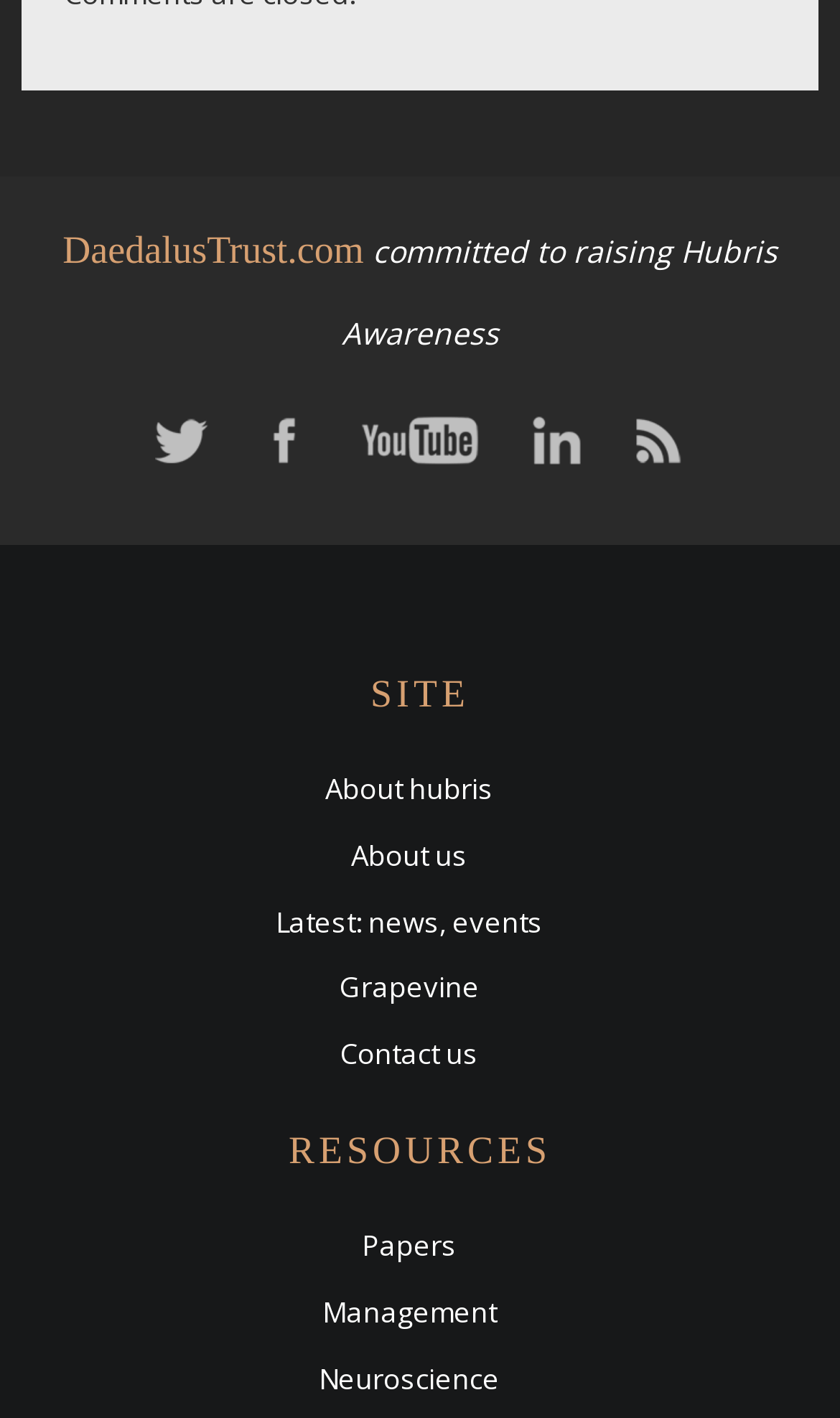What is the name of the website?
Refer to the image and give a detailed answer to the question.

The name of the website can be found at the top of the webpage, where it is written in a static text element as 'DaedalusTrust.com'.